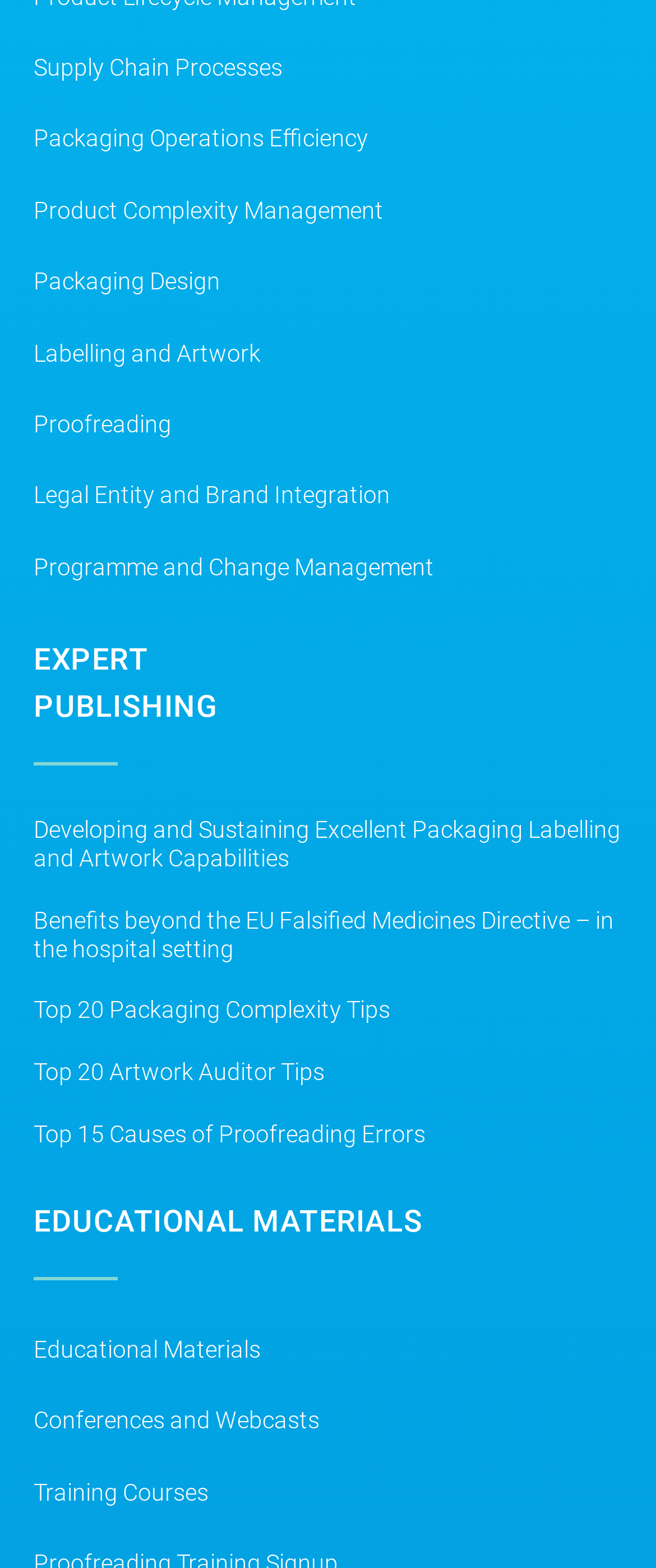Find the bounding box coordinates for the area that should be clicked to accomplish the instruction: "Explore Conferences and Webcasts".

[0.051, 0.883, 0.515, 0.929]